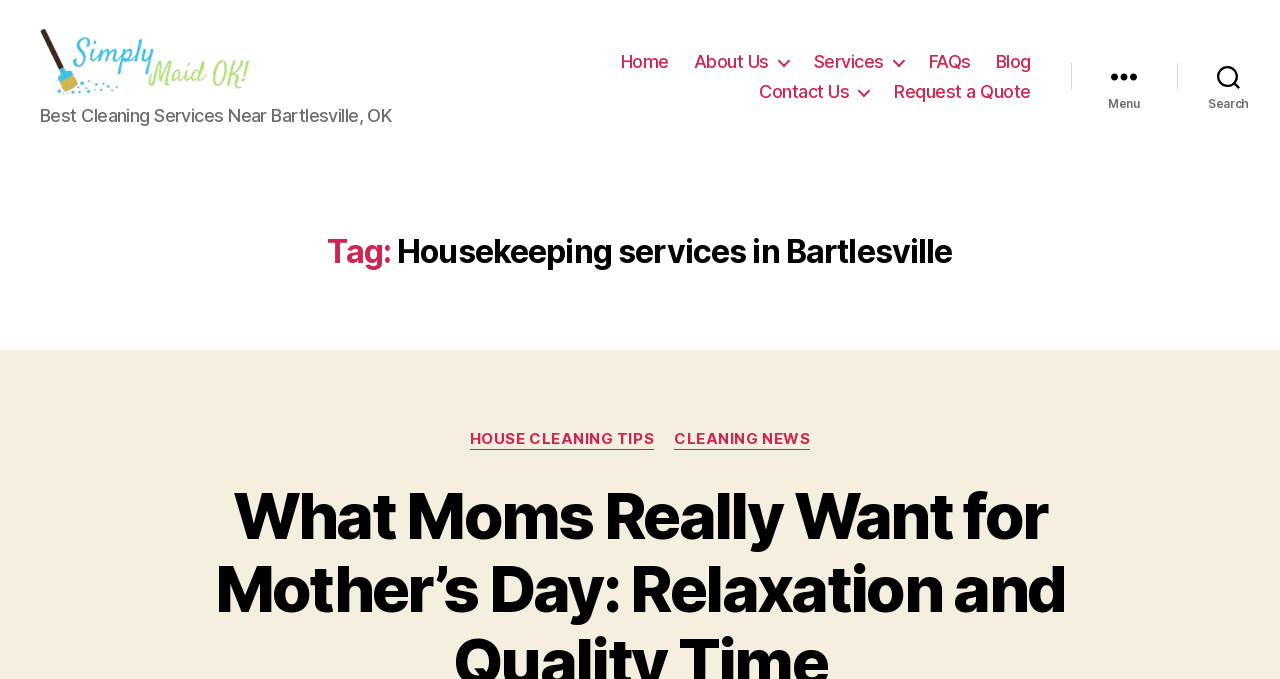Can you provide the bounding box coordinates for the element that should be clicked to implement the instruction: "request a quote"?

[0.699, 0.132, 0.805, 0.164]